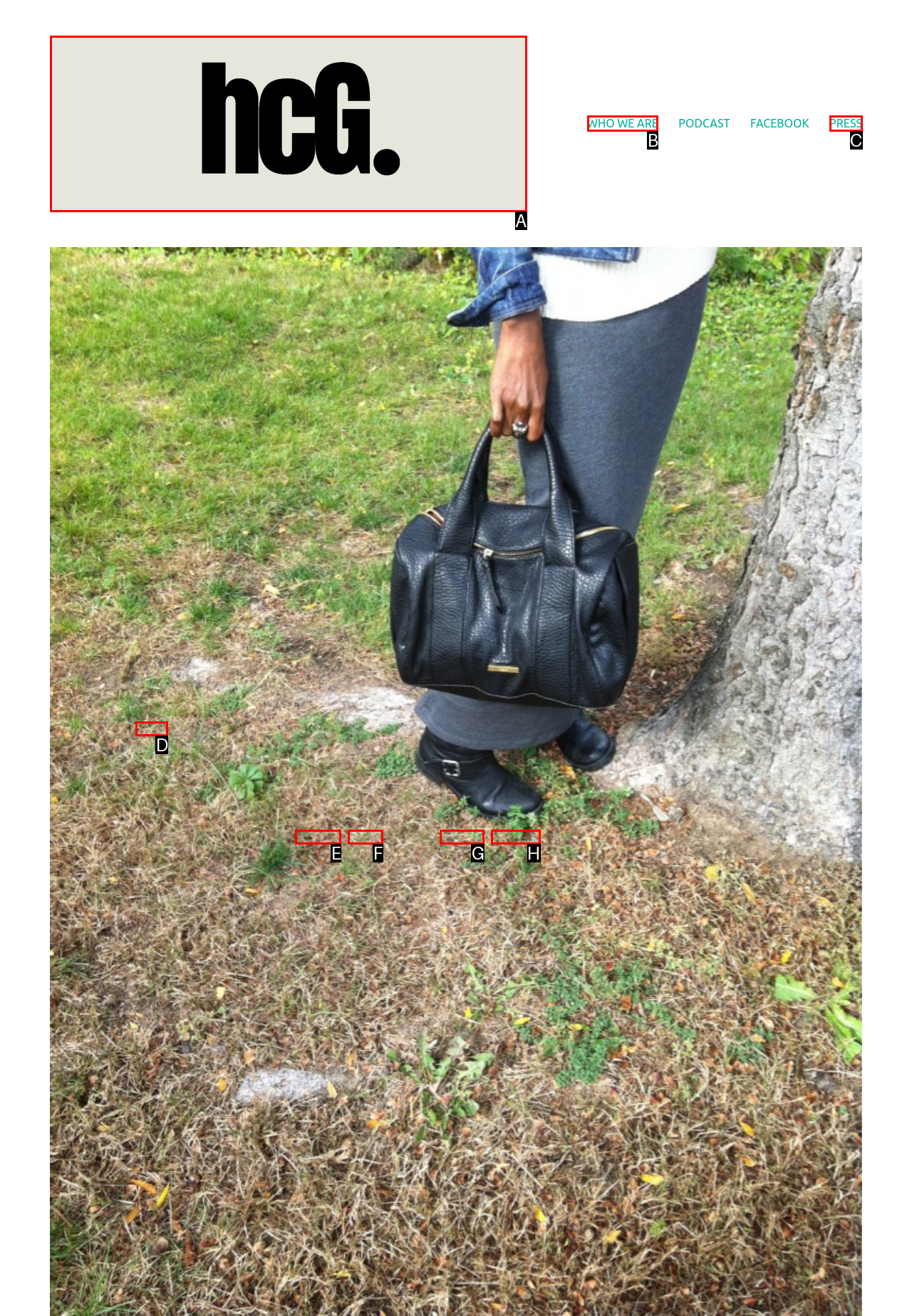From the description: WHO WE ARE, identify the option that best matches and reply with the letter of that option directly.

B